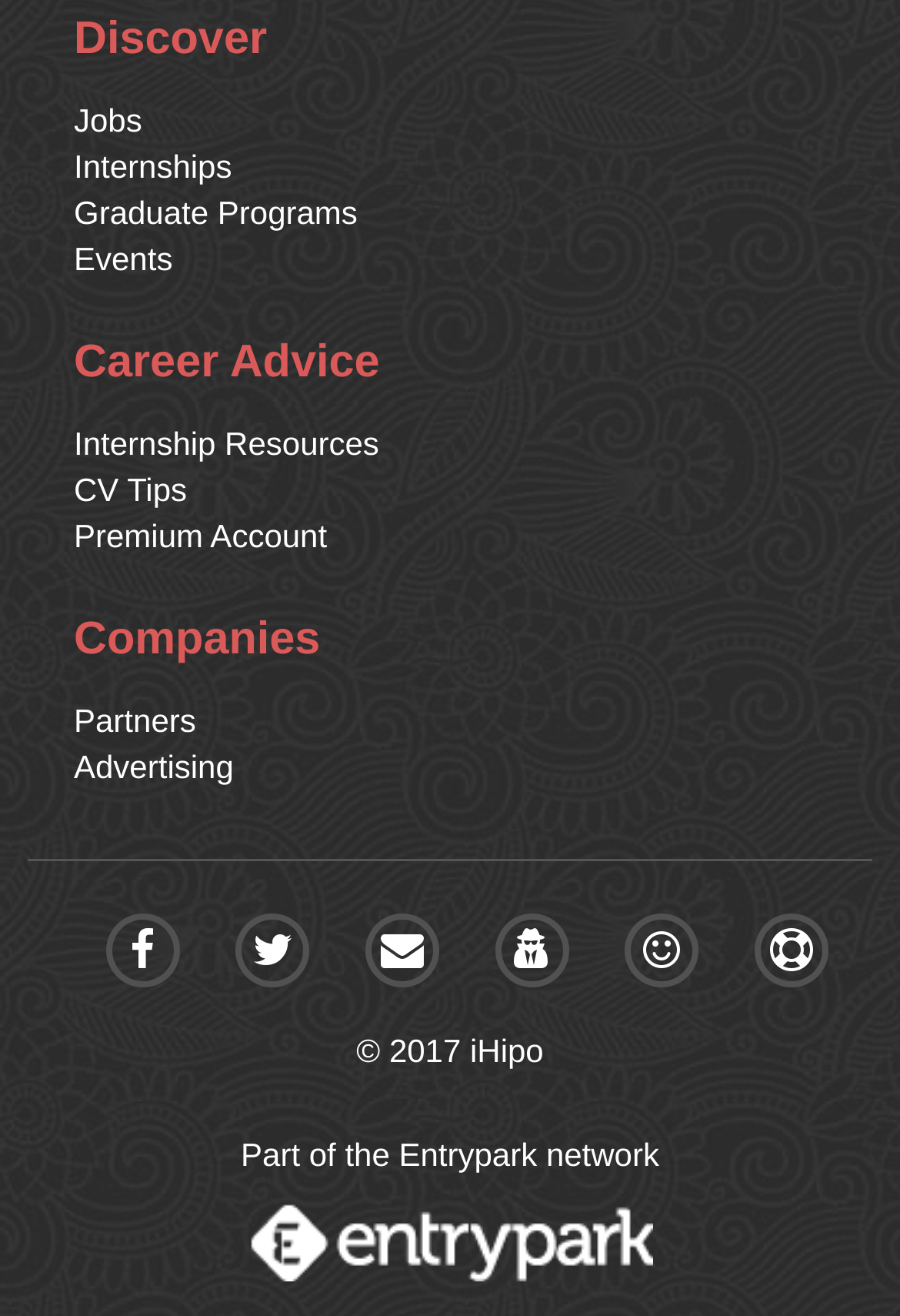Predict the bounding box coordinates of the area that should be clicked to accomplish the following instruction: "View Internship Resources". The bounding box coordinates should consist of four float numbers between 0 and 1, i.e., [left, top, right, bottom].

[0.082, 0.319, 0.969, 0.354]